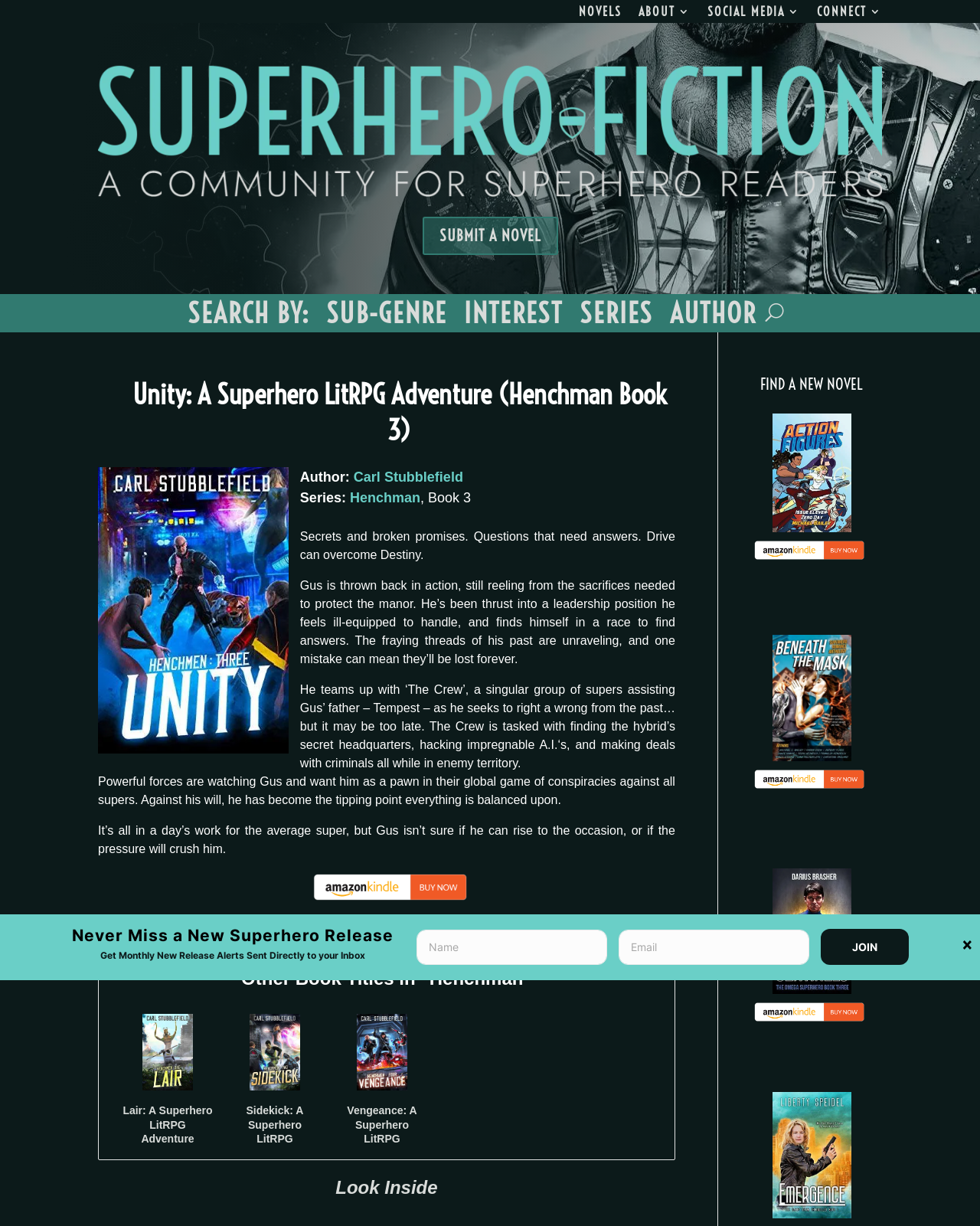Locate and extract the headline of this webpage.

Unity: A Superhero LitRPG Adventure (Henchman Book 3)